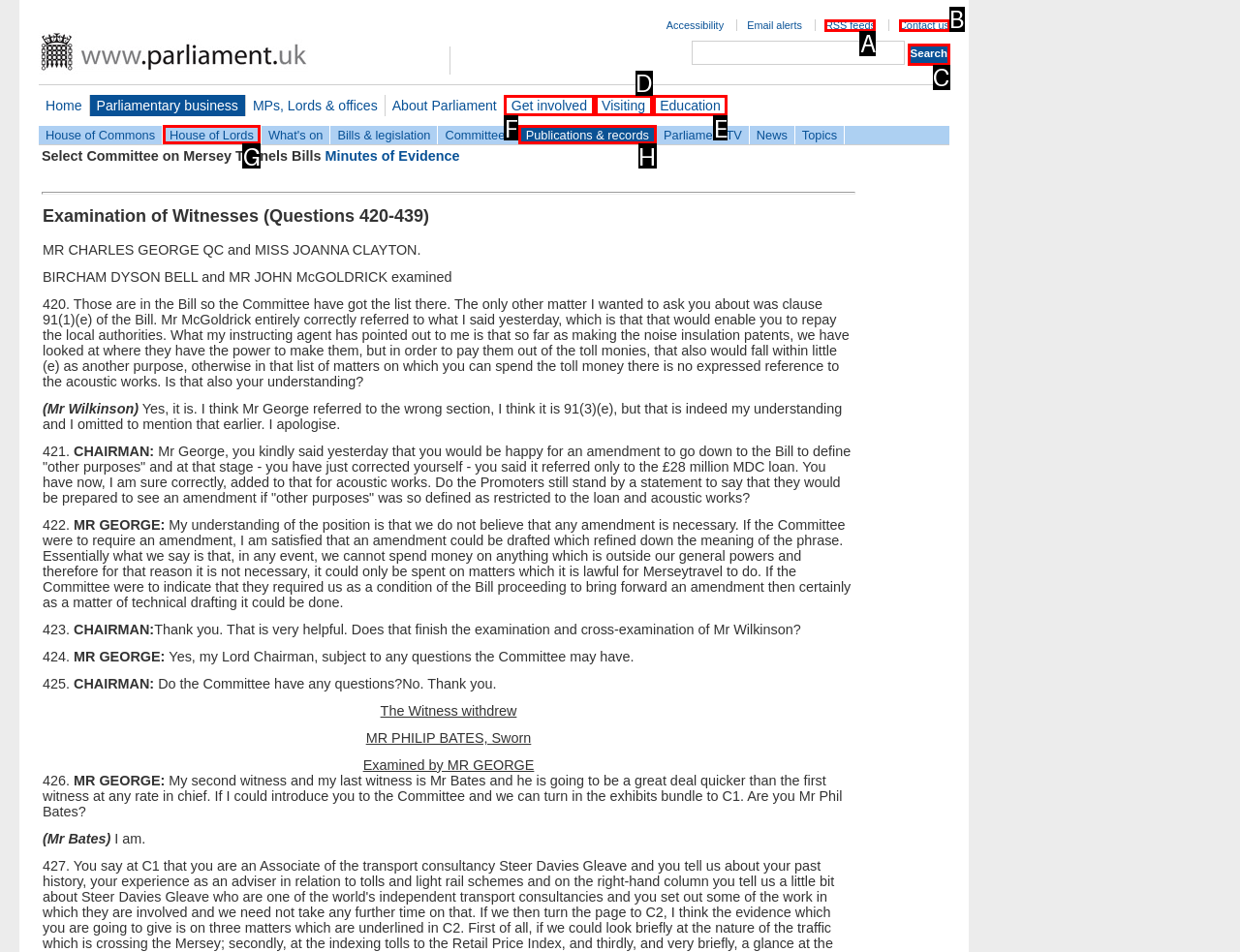Point out the correct UI element to click to carry out this instruction: Get involved
Answer with the letter of the chosen option from the provided choices directly.

F